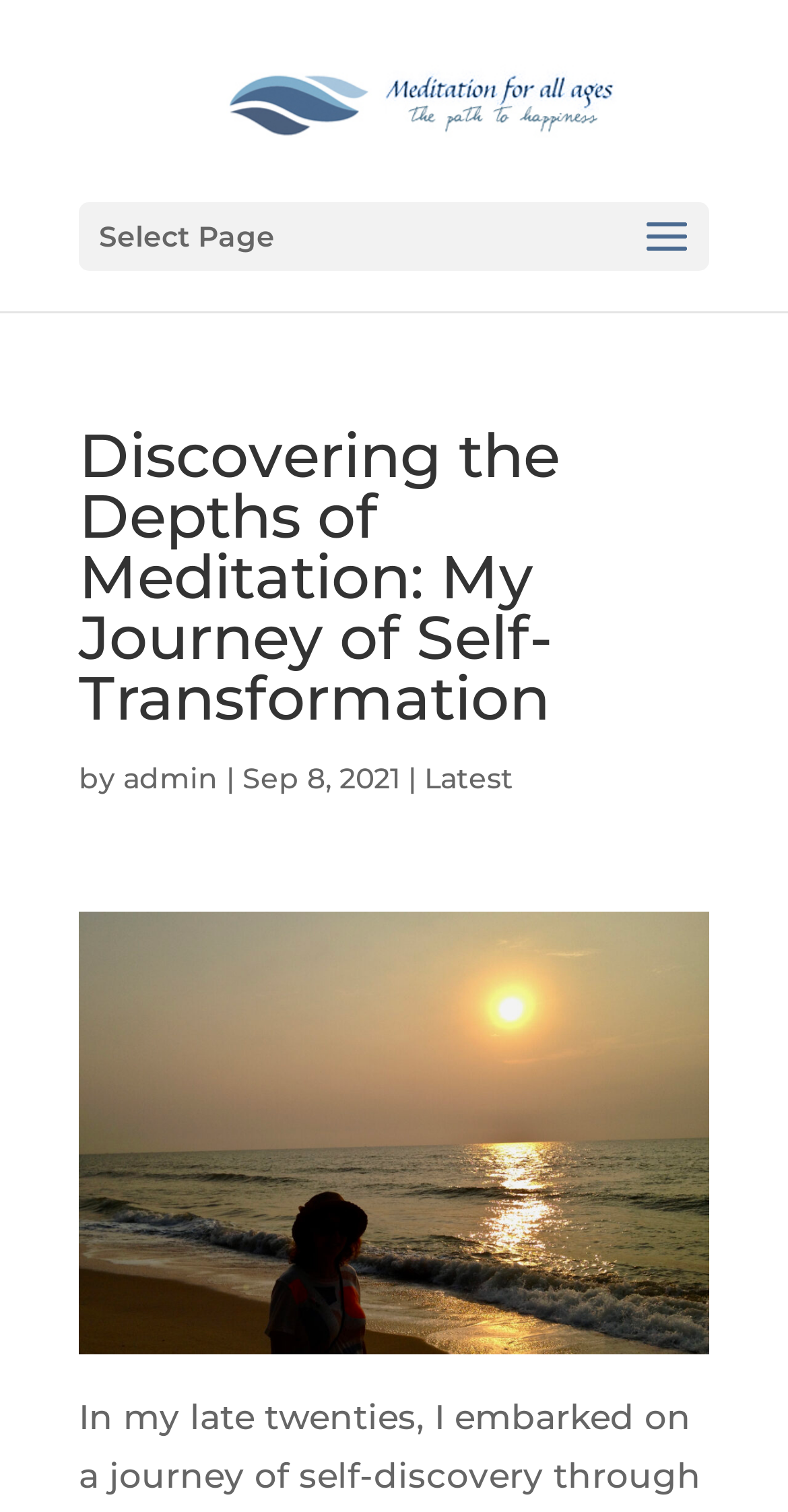Provide the bounding box for the UI element matching this description: "admin".

[0.156, 0.503, 0.277, 0.527]